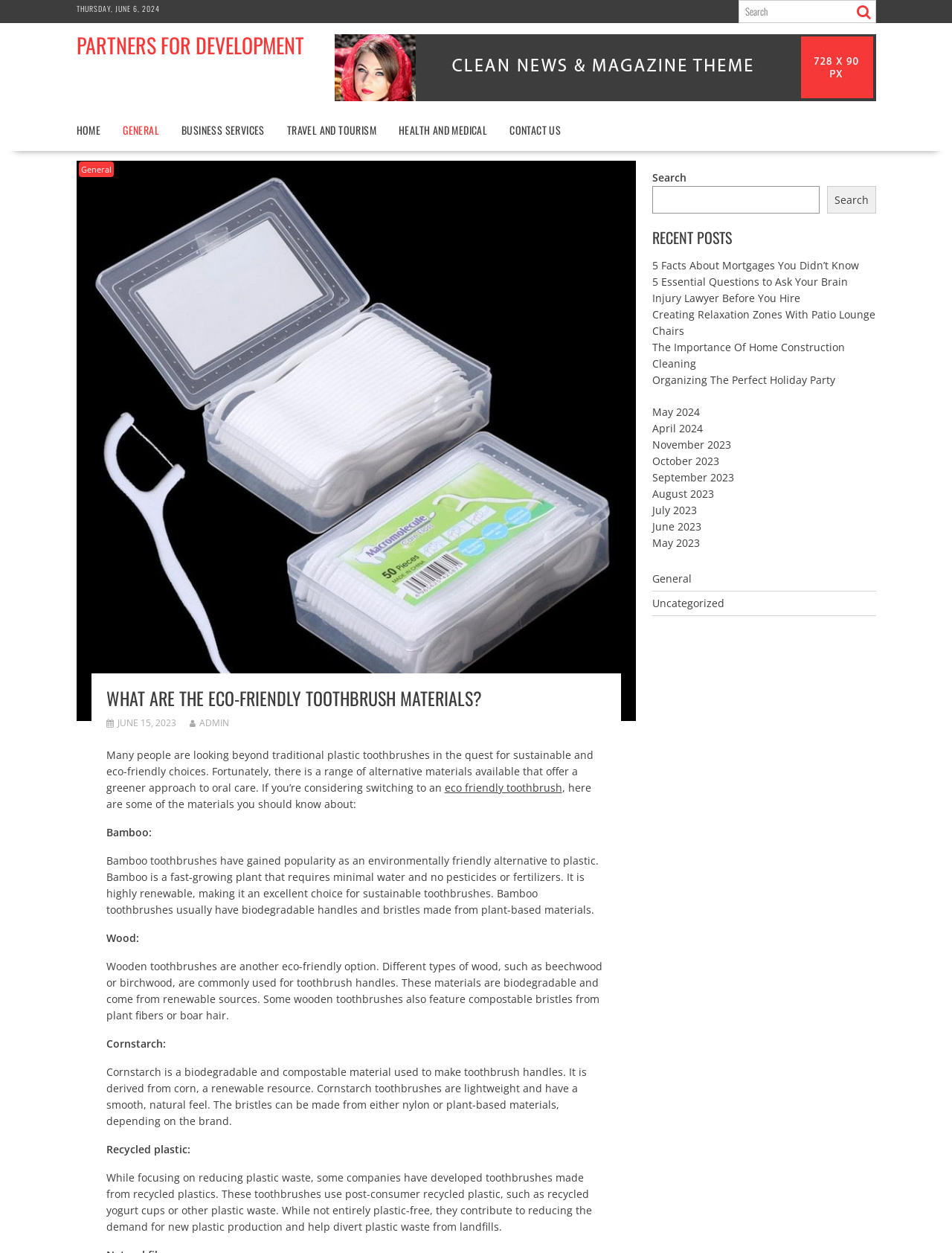Generate a detailed explanation of the webpage's features and information.

This webpage is about eco-friendly toothbrush materials, specifically discussing alternatives to traditional plastic toothbrushes. At the top of the page, there is a date "THURSDAY, JUNE 6, 2024" and a search bar with a magnifying glass icon. Below the search bar, there is a link to "PARTNERS FOR DEVELOPMENT" and a navigation menu with links to "HOME", "GENERAL", "BUSINESS SERVICES", "TRAVEL AND TOURISM", "HEALTH AND MEDICAL", and "CONTACT US".

The main content of the page is divided into sections. The first section has a heading "WHAT ARE THE ECO-FRIENDLY TOOTHBRUSH MATERIALS?" and a brief introduction to the topic. Below the introduction, there are links to related articles, including "General" and "eco friendly toothbrush".

The next section discusses various eco-friendly toothbrush materials, including bamboo, wood, cornstarch, and recycled plastic. Each material is described in a separate paragraph, highlighting its benefits and features.

On the right side of the page, there is a complementary section with a search bar and a heading "RECENT POSTS". Below the heading, there are links to several articles, including "5 Facts About Mortgages You Didn’t Know", "5 Essential Questions to Ask Your Brain Injury Lawyer Before You Hire", and others. There are also links to archived posts by month, from May 2024 to June 2023.

Throughout the page, there are several images, including a logo for "PARTNERS FOR DEVELOPMENT" and an image related to the article "What Are The Eco-Friendly Toothbrush Materials?".